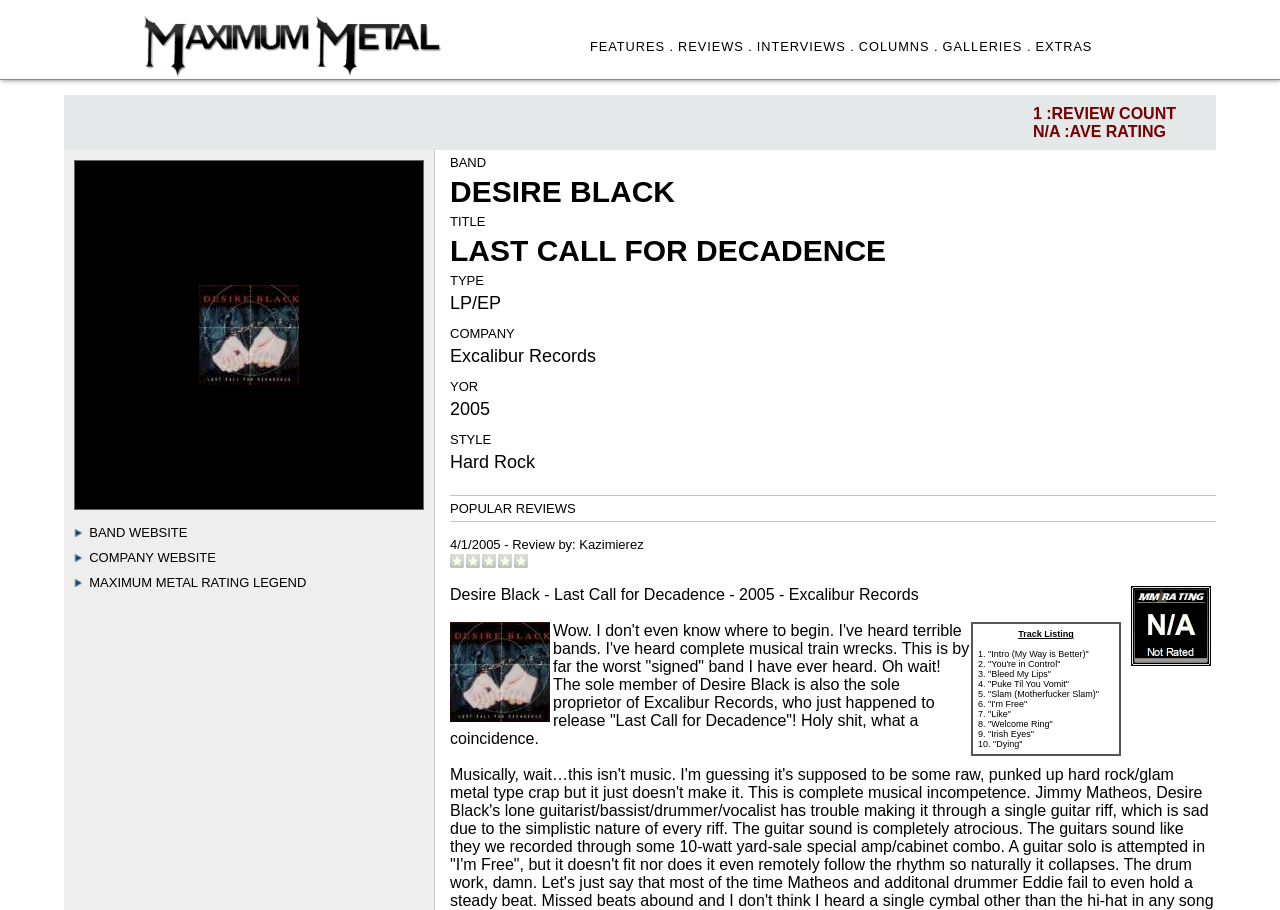Identify the bounding box coordinates for the element that needs to be clicked to fulfill this instruction: "Click on INTERVIEWS link". Provide the coordinates in the format of four float numbers between 0 and 1: [left, top, right, bottom].

[0.591, 0.043, 0.668, 0.059]